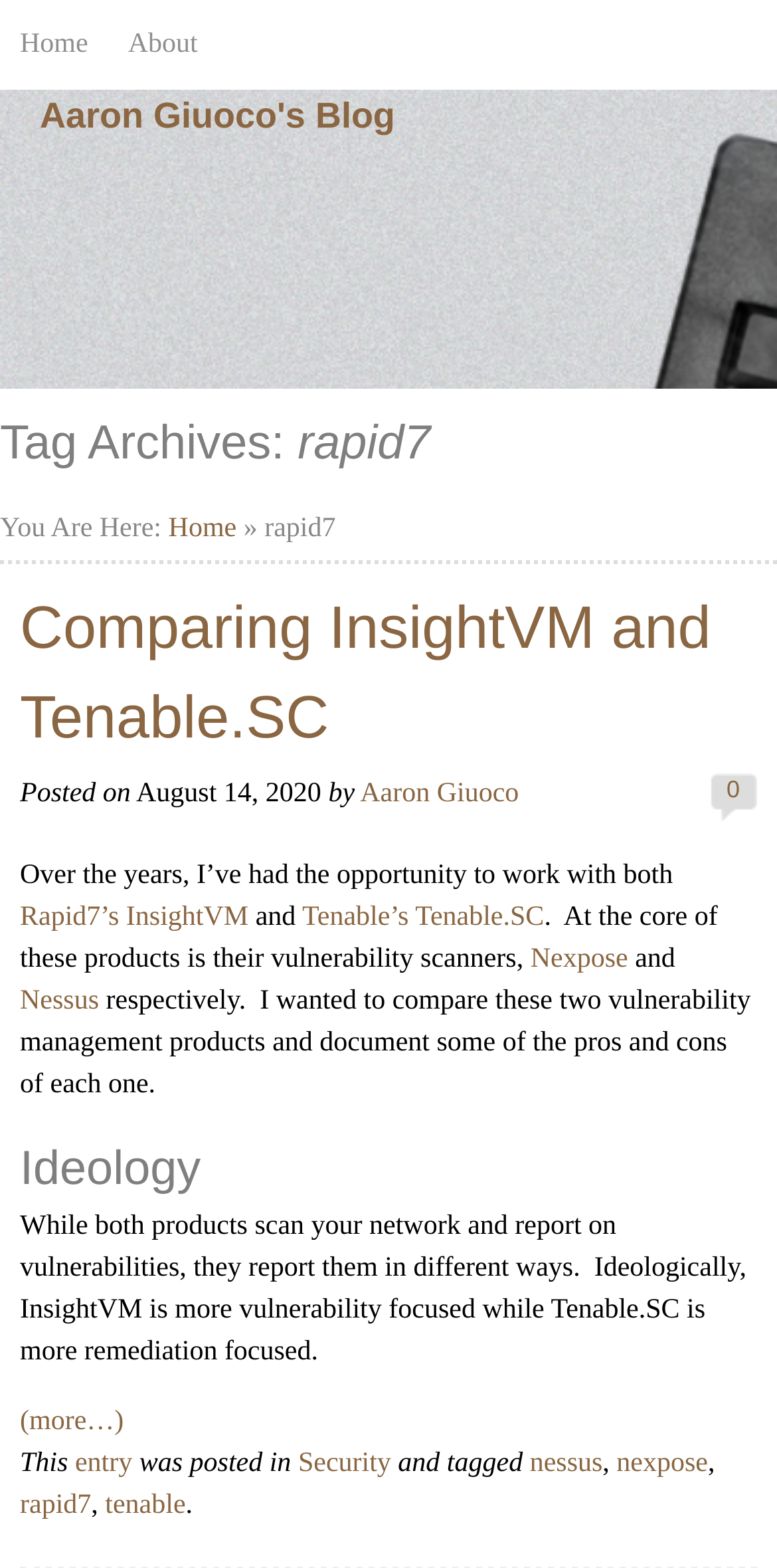Find the bounding box coordinates of the element to click in order to complete the given instruction: "Dial 713-526-9557."

None